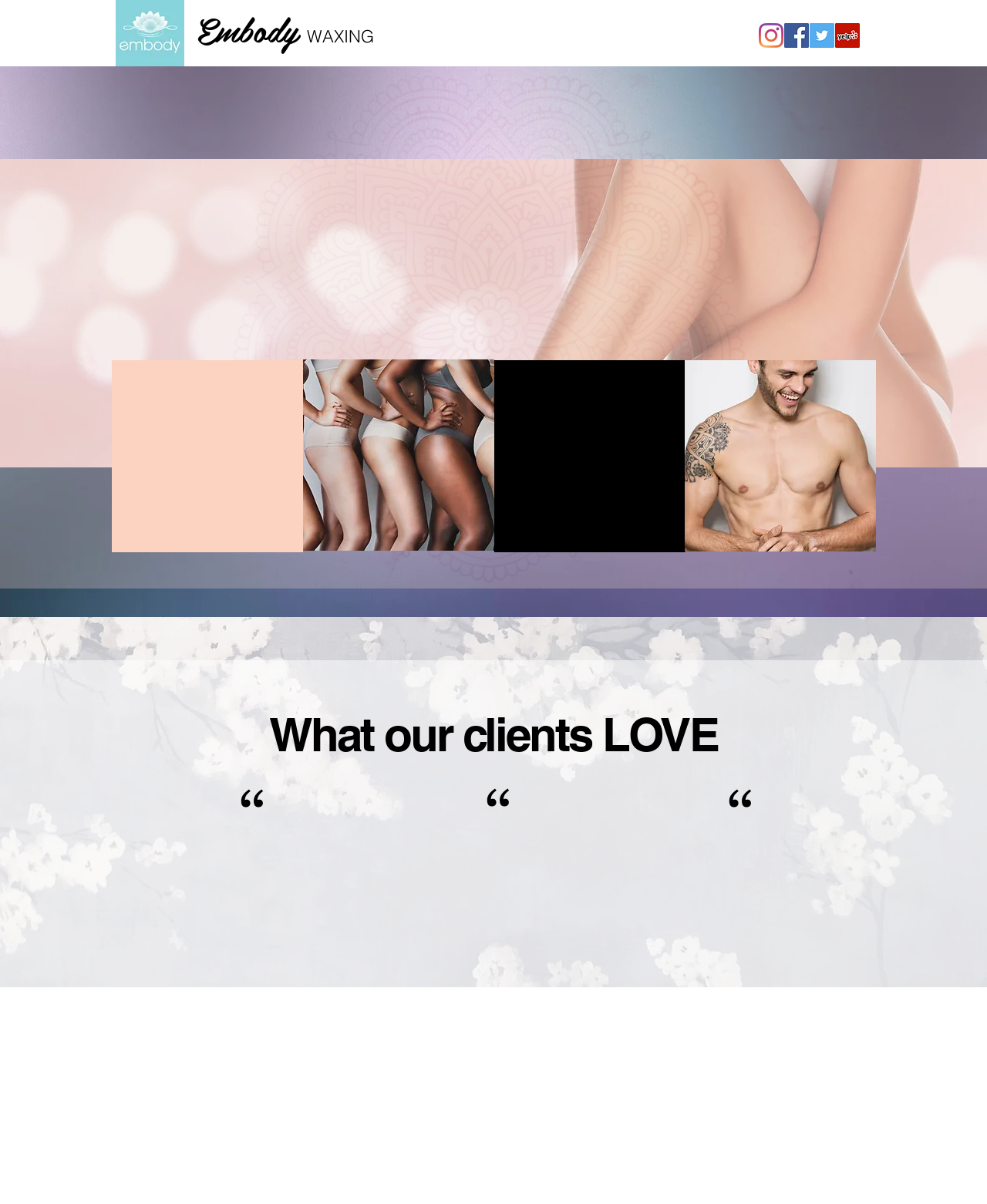Create a full and detailed caption for the entire webpage.

The webpage is for Embody Waxing & Esthetics, a salon in Salt Lake City, Utah. At the top, there is a heading "Embody WAXING" and a navigation menu with links to "HOME", "SERVICES", and "CONTACT". Below the navigation menu, there is a social bar with links to Instagram, Facebook, Twitter, and Yelp, each accompanied by a social media icon.

On the left side of the page, there is a large image of a person, and above it, a heading "Welcome" and another heading "Full Body Waxing for Every Body". Below the image, there is a section promoting a "New Client Special" with a link to "Buy One Brazilian Get One Half Off" and an accompanying image.

The main content of the page is divided into two sections, one for ladies and one for men. The ladies' section has a heading "LADIES" and "WAX" and a link to "BOOK NOW >", while the men's section has a heading "MENS" and "WAX" and a link to "BOOK NOW >". There is also an image of a smiling fit model below the men's section.

Further down the page, there are two regions, one for "SERVICES" and one for "TESTIMONIALS". The testimonials section has a heading "What our clients LOVE" and features three client reviews, each with a quote, the client's name, and their location.

Throughout the page, there are several images, including an image of a natural beauty and an image of a person with the caption "Smiling Fit Model". The overall layout is clean and organized, with clear headings and concise text.